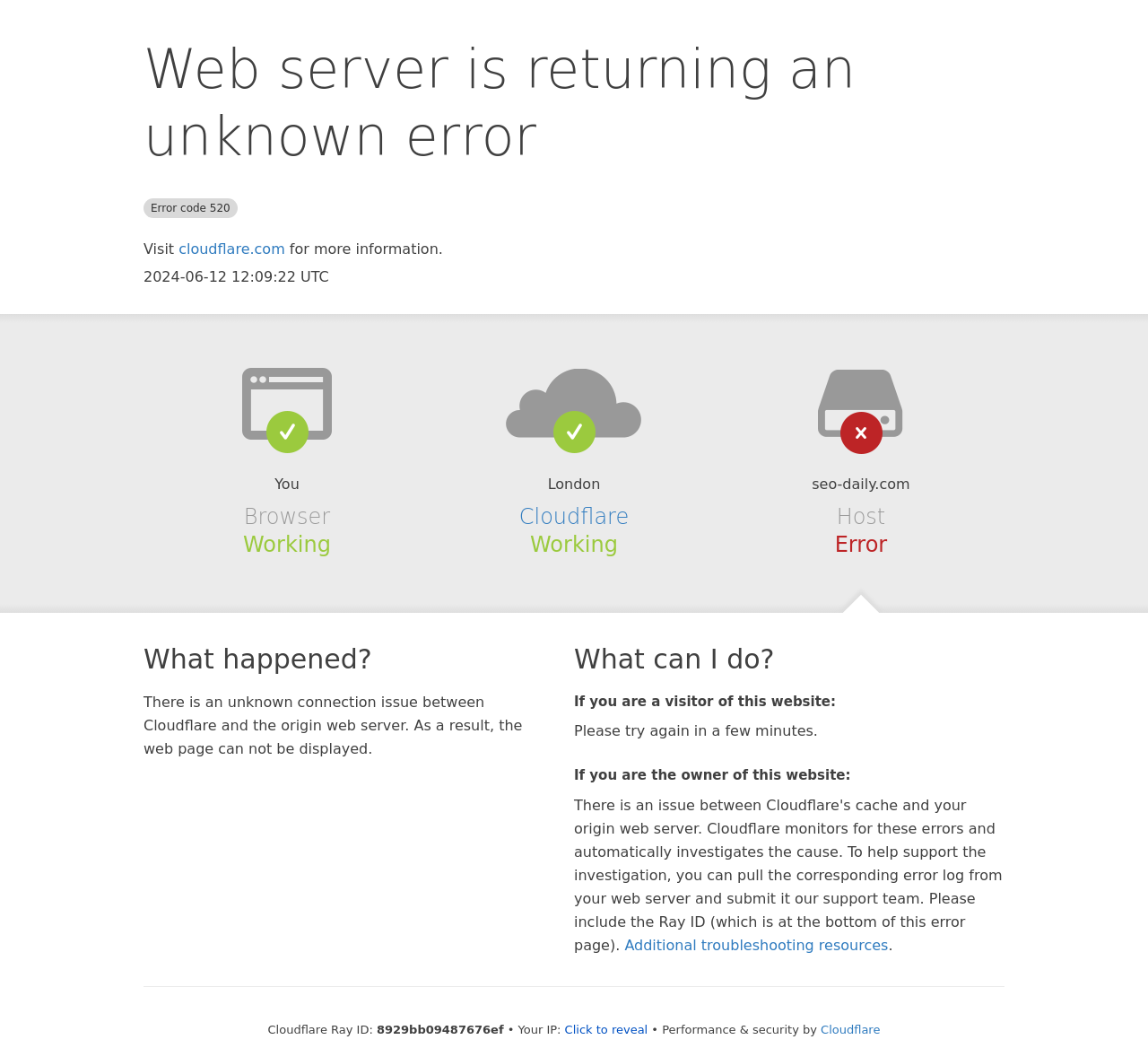What is the name of the company providing performance and security?
Using the image, provide a concise answer in one word or a short phrase.

Cloudflare